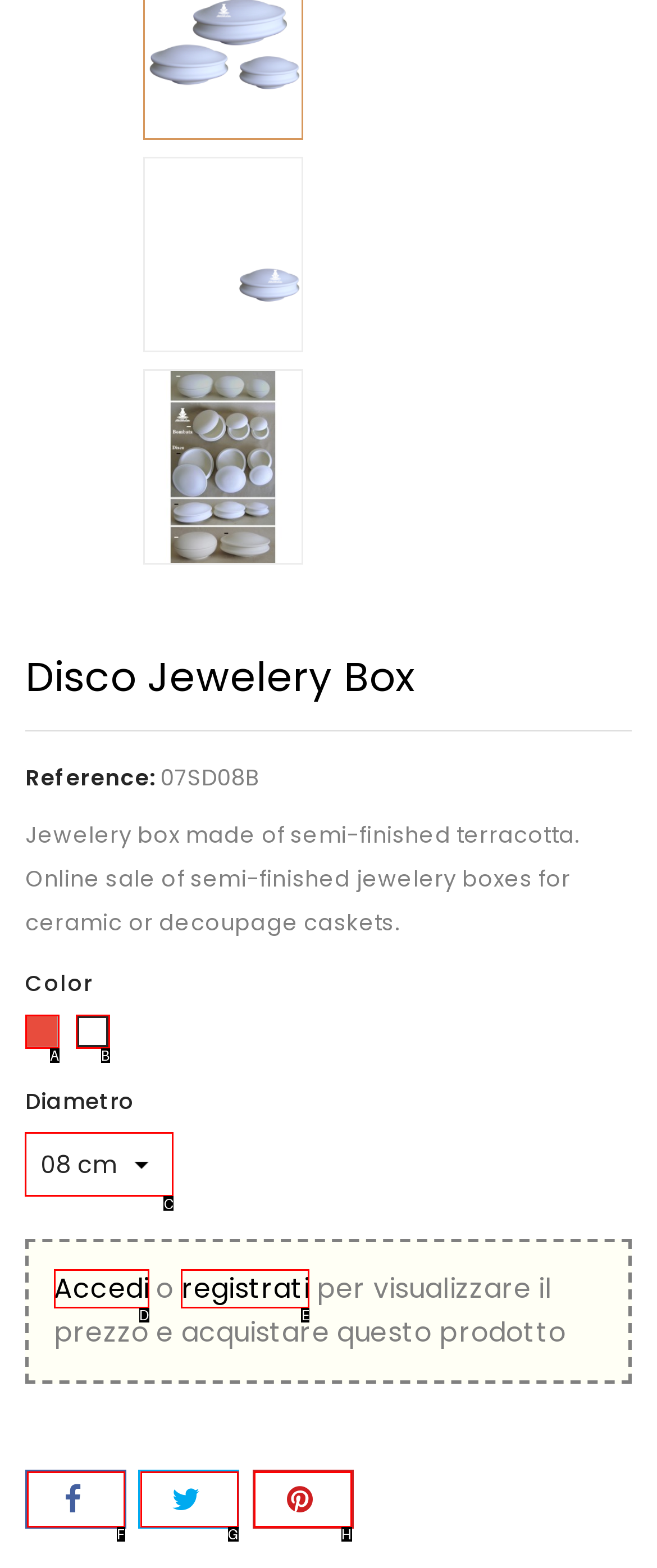Determine which letter corresponds to the UI element to click for this task: Choose a diameter
Respond with the letter from the available options.

C